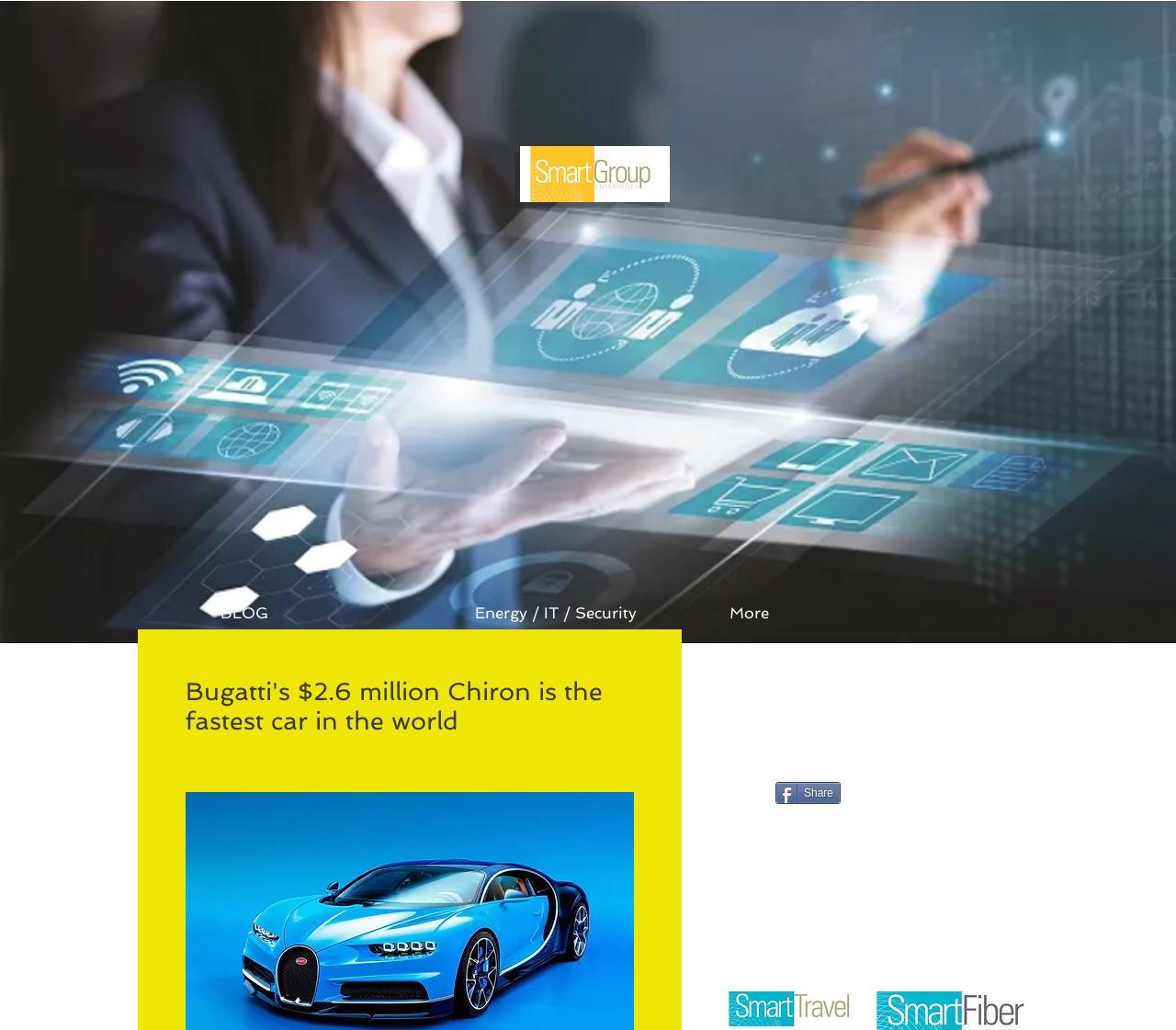Illustrate the webpage's structure and main components comprehensively.

The webpage appears to be an article about the Bugatti Chiron, a luxury car. At the top of the page, there is a navigation section with links to "BLOG", "Energy / IT / Security", and "More". The "More" link is accompanied by a dropdown menu. 

Below the navigation section, there is a heading that reads "Bugatti's $2.6 million Chiron is the fastest car in the world". This heading is positioned near the top-left of the page. 

To the right of the heading, there is a "Share" button. Further to the right, there is an iframe containing embedded content, which takes up a significant portion of the top-right section of the page. 

At the bottom of the page, there is a link with no text, positioned near the center of the page. The article's content is likely to be below the heading, but its exact position and layout are not specified in the accessibility tree.